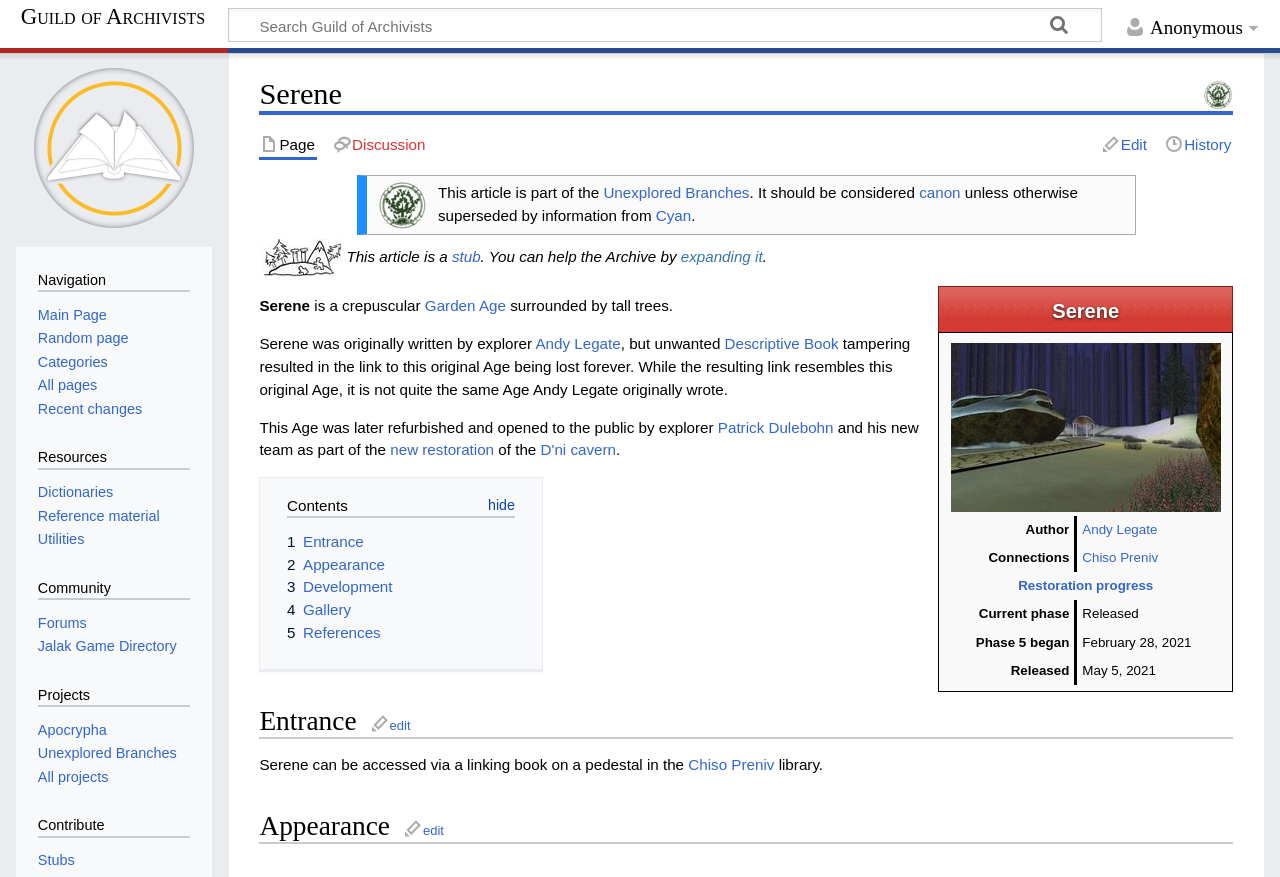What is the current phase of Serene?
Please provide a single word or phrase answer based on the image.

Released